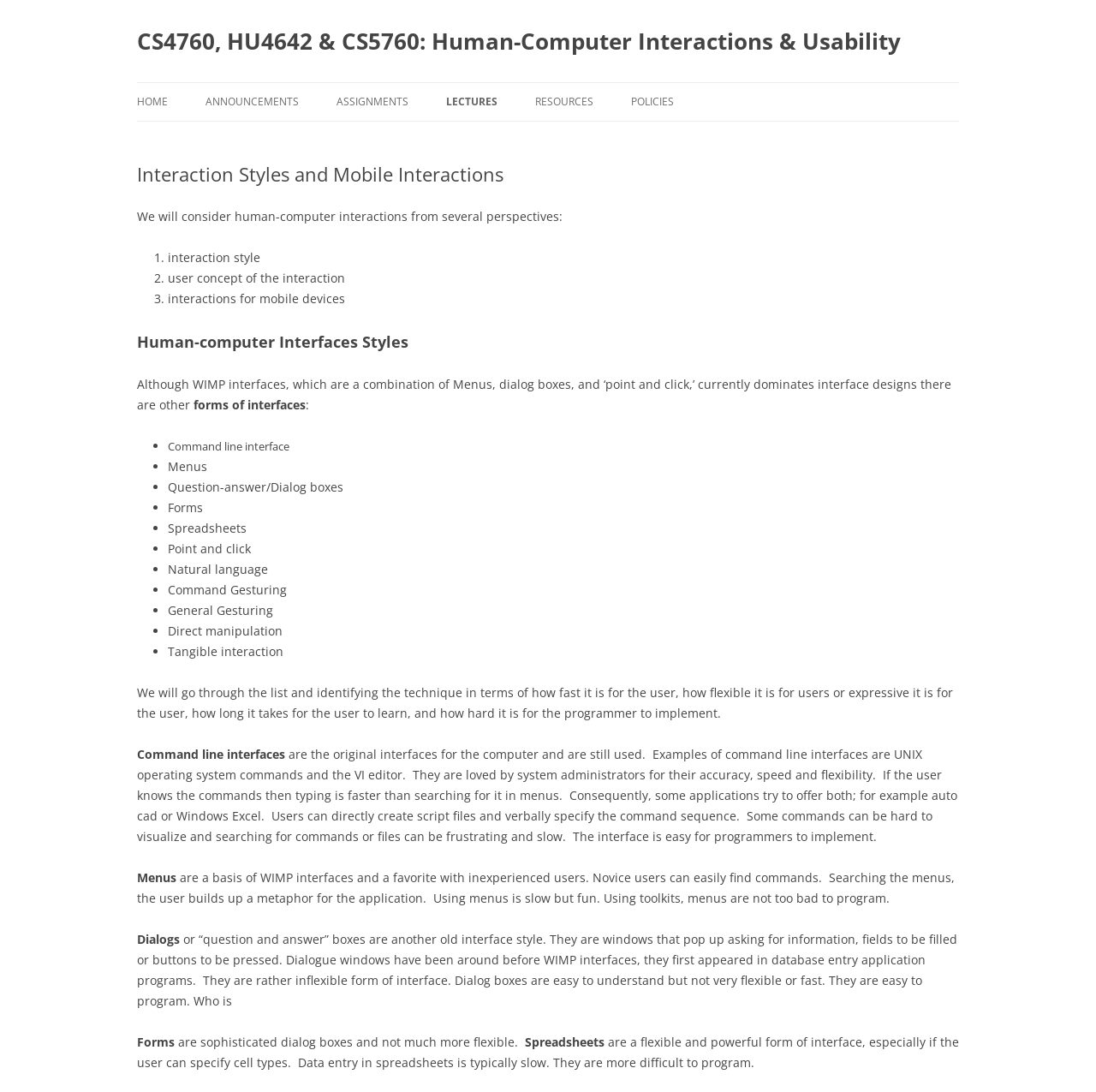Please specify the bounding box coordinates of the region to click in order to perform the following instruction: "Check RESOURCES".

[0.488, 0.076, 0.541, 0.111]